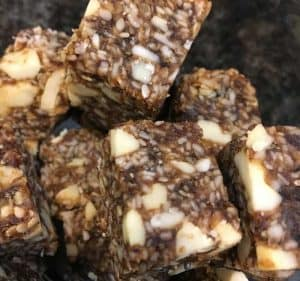Analyze the image and describe all key details you can observe.

This image showcases a close-up view of delectable Chunks of Energy Chia Bites, a nutritious snack that combines a rich blend of chia seeds, nuts, and fruits. The small, square pieces are densely packed with ingredients that suggest a satisfying texture. Each bite is crafted to provide a boost of energy, ideal for those looking for a wholesome treat. The background is a dark surface which enhances the natural, earthy tones of the bites, emphasizing their healthy appeal. These chia bites are a perfect on-the-go snack option, especially for someone seeking a convenient, energy-boosting treat that aligns with mindful eating habits.